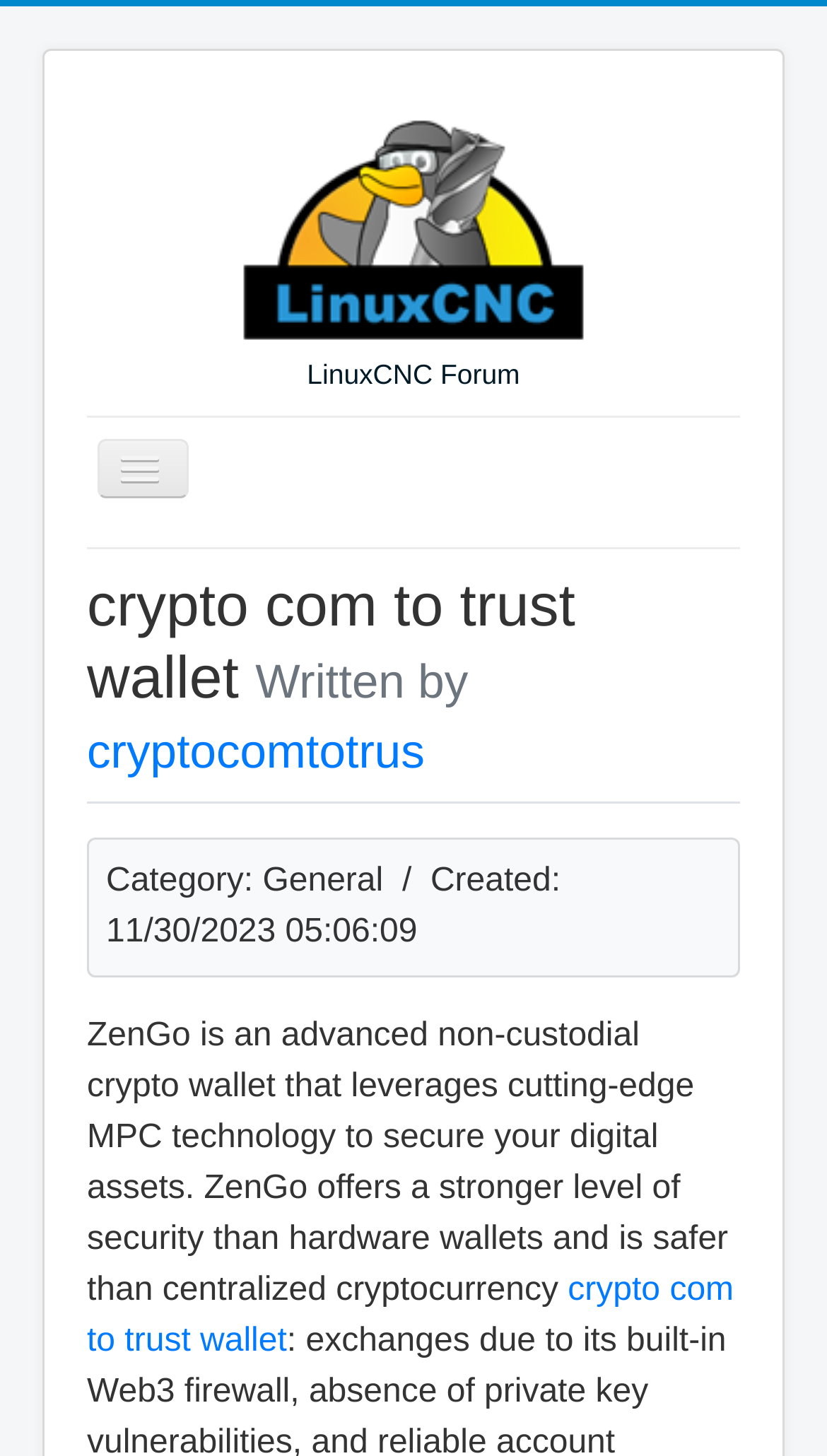Can you find the bounding box coordinates for the element to click on to achieve the instruction: "Click the Forgot Login? link"?

[0.28, 0.47, 0.495, 0.491]